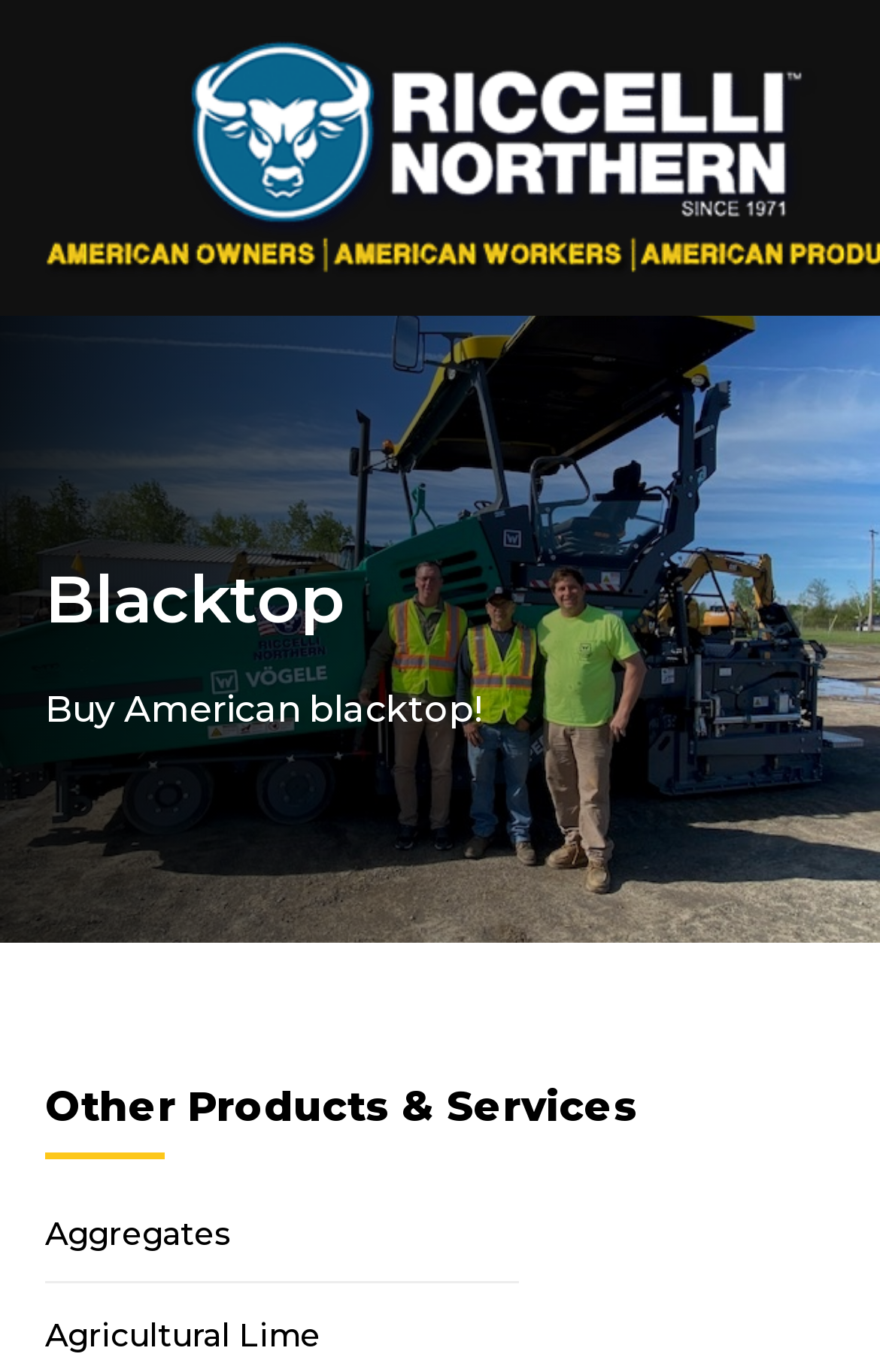What is the main product of this company?
From the screenshot, provide a brief answer in one word or phrase.

Blacktop